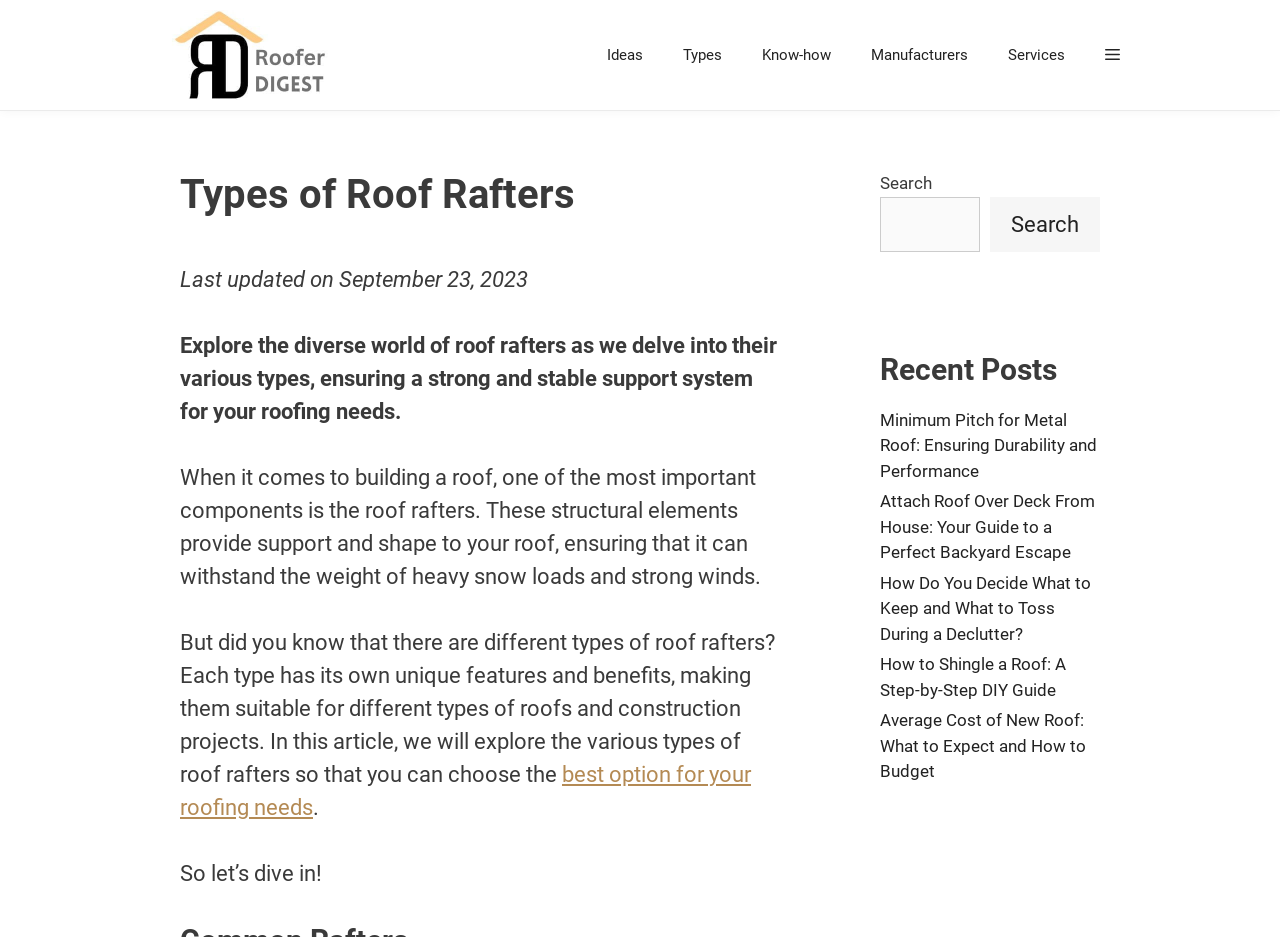Identify the bounding box for the UI element described as: "Manufacturers". Ensure the coordinates are four float numbers between 0 and 1, formatted as [left, top, right, bottom].

[0.665, 0.027, 0.772, 0.091]